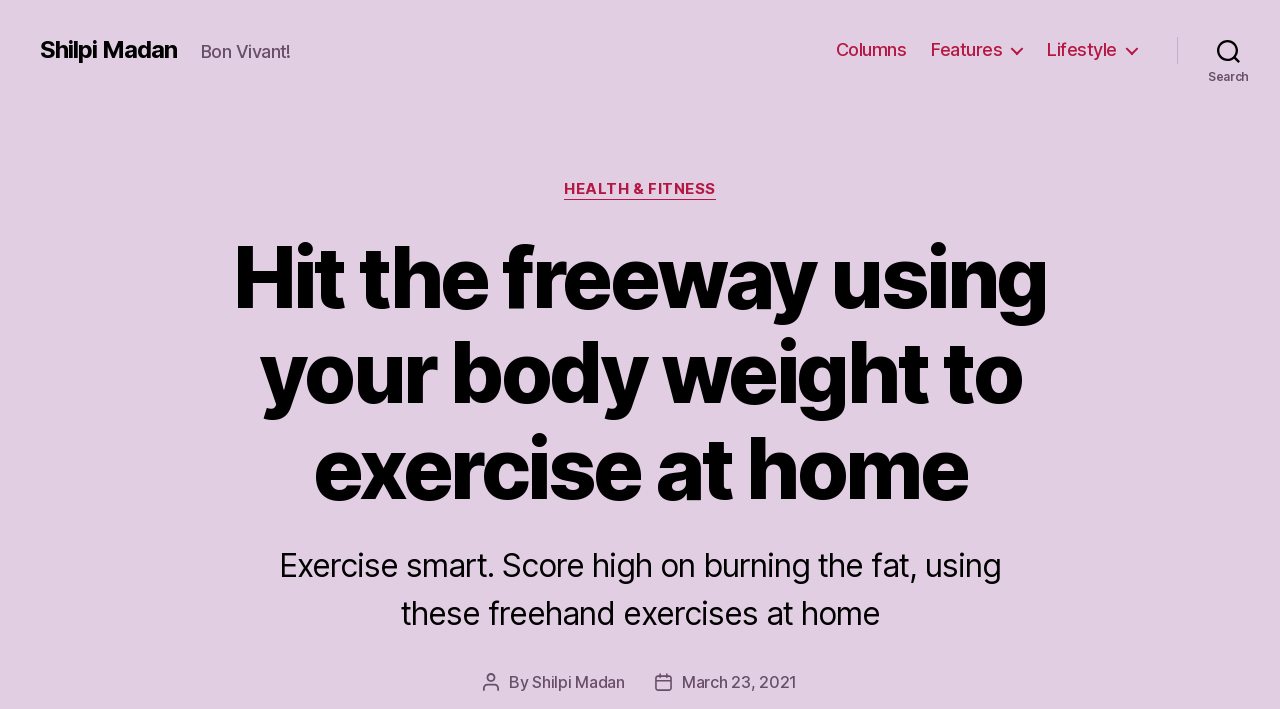Determine the bounding box for the UI element as described: "Lifestyle". The coordinates should be represented as four float numbers between 0 and 1, formatted as [left, top, right, bottom].

[0.818, 0.055, 0.888, 0.086]